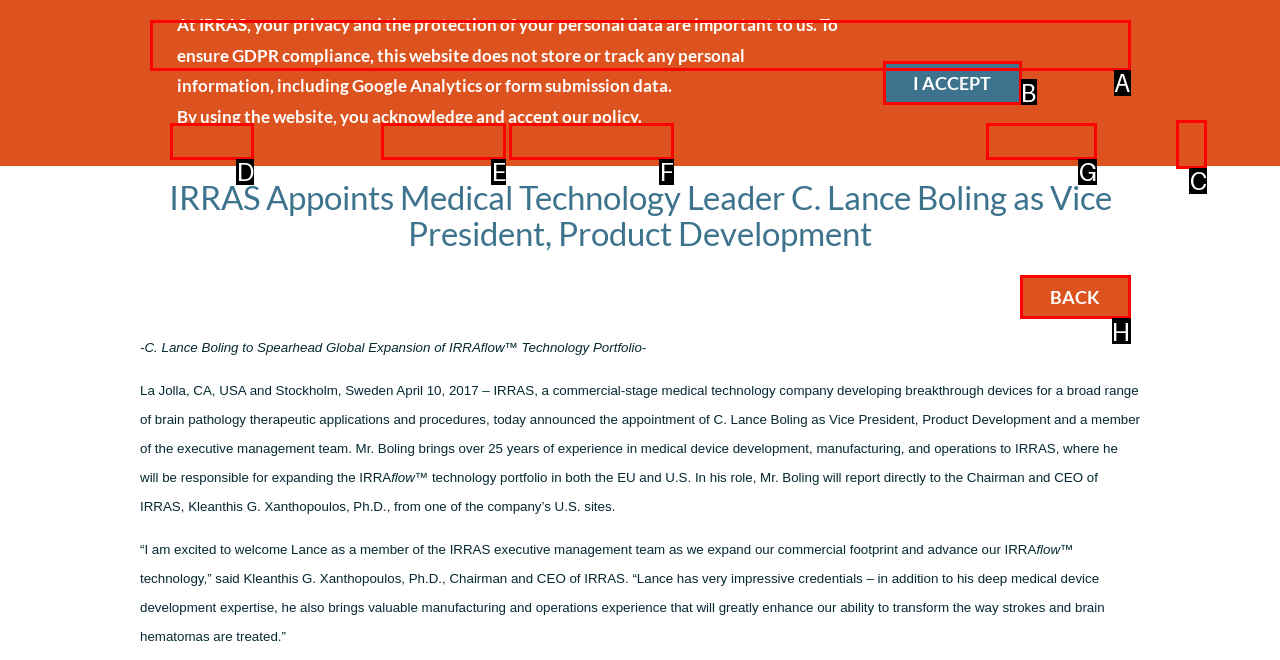Select the right option to accomplish this task: Click CONTACT. Reply with the letter corresponding to the correct UI element.

G